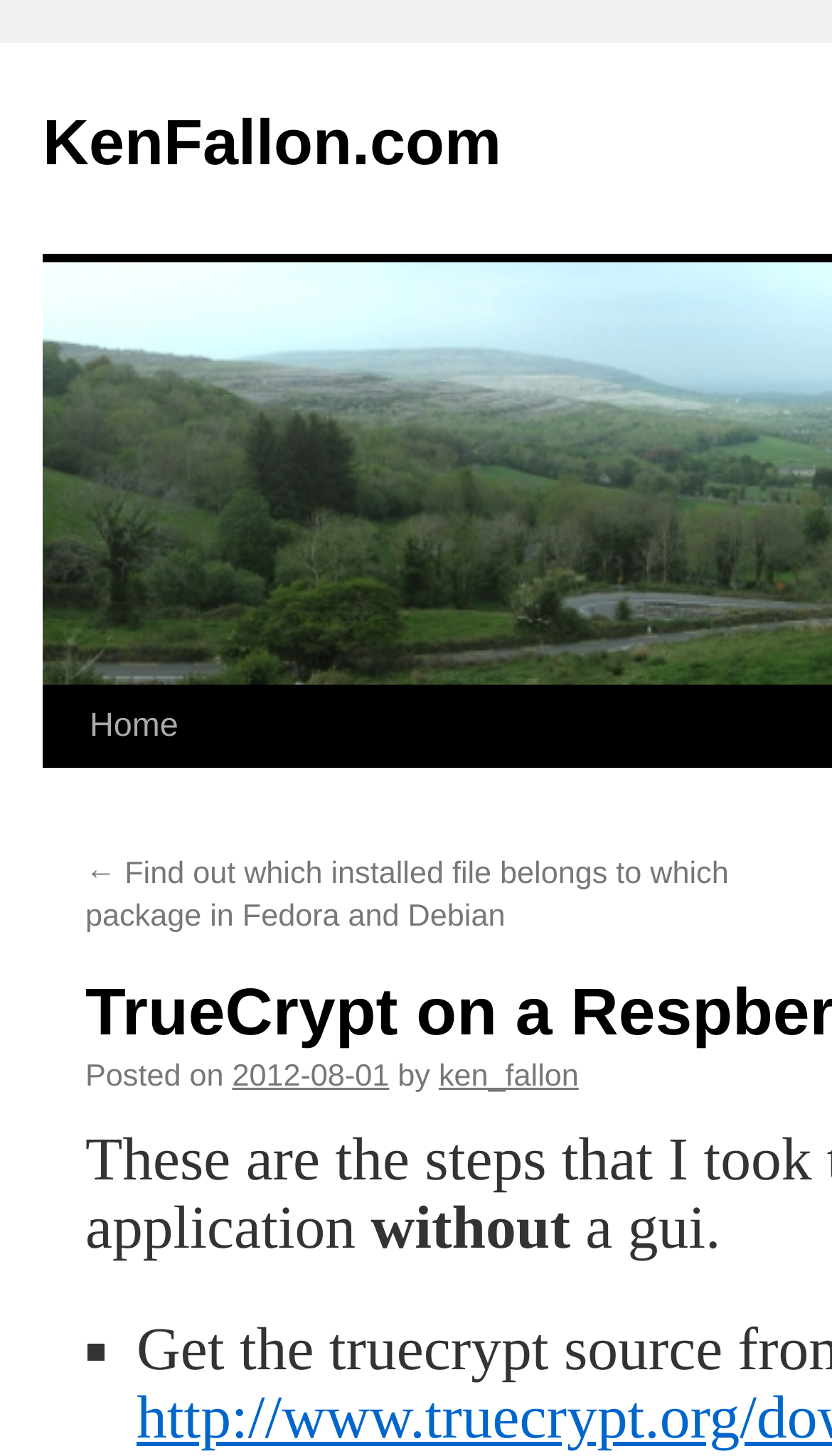Illustrate the webpage's structure and main components comprehensively.

The webpage appears to be a blog post about using TrueCrypt on a Raspberry PI without a graphical user interface. At the top of the page, there is a link to the website's homepage, "KenFallon.com", and a "Skip to content" link. 

Below these links, there is a navigation menu with a "Home" link, followed by a link to a previous blog post titled "Find out which installed file belongs to which package in Fedora and Debian". 

The main content of the blog post starts with a brief description of when the post was published, including the date "2012-08-01" and the author's name, "ken_fallon". 

The actual blog post content begins with the text "without" and "a gui." which suggests that the post is about using TrueCrypt on a Raspberry PI without a graphical user interface. 

On the bottom of the page, there is a list marker, indicated by a "■" symbol, which may be the start of a list or a set of instructions related to the blog post's topic.